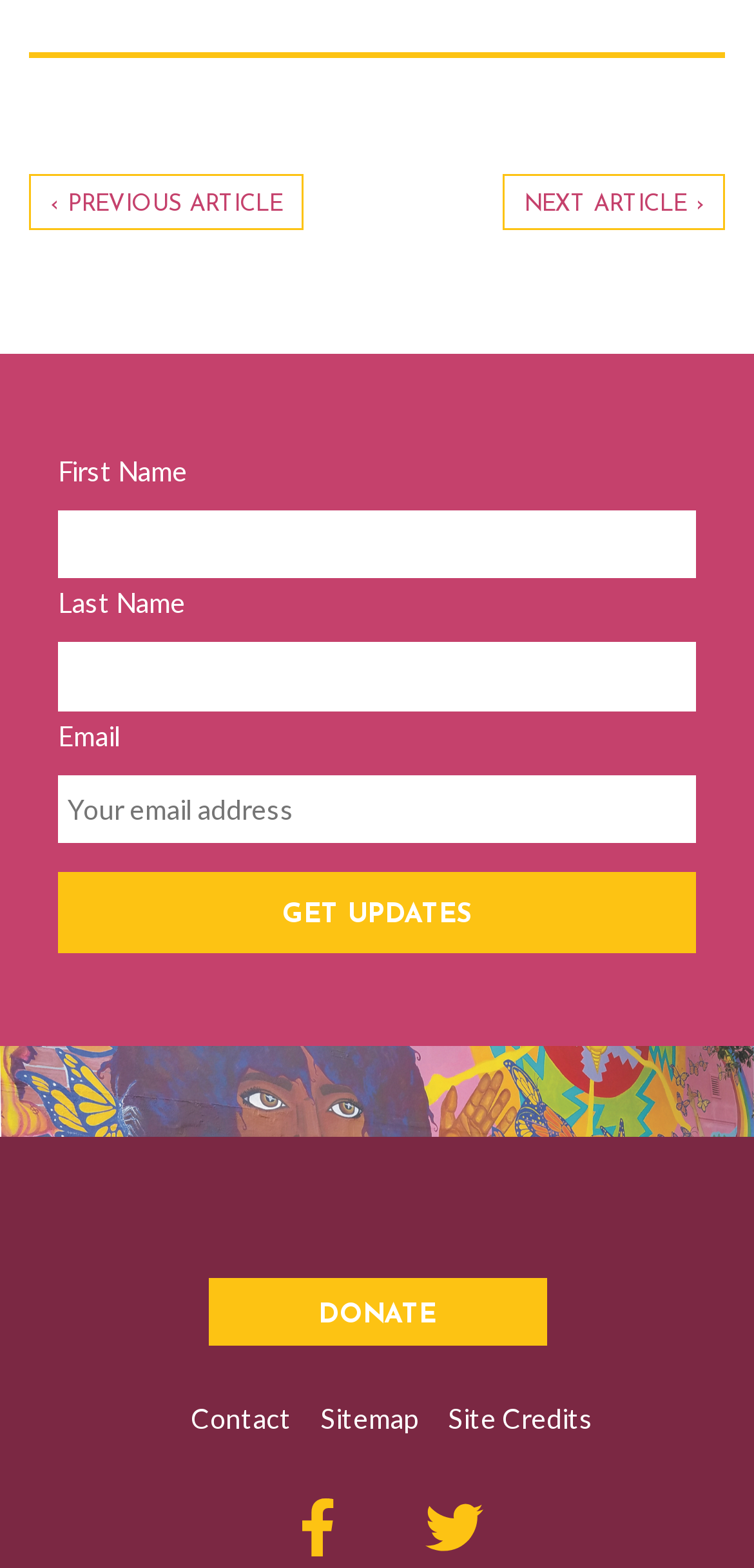Extract the bounding box coordinates for the UI element described by the text: "value="Get Updates"". The coordinates should be in the form of [left, top, right, bottom] with values between 0 and 1.

[0.077, 0.556, 0.923, 0.608]